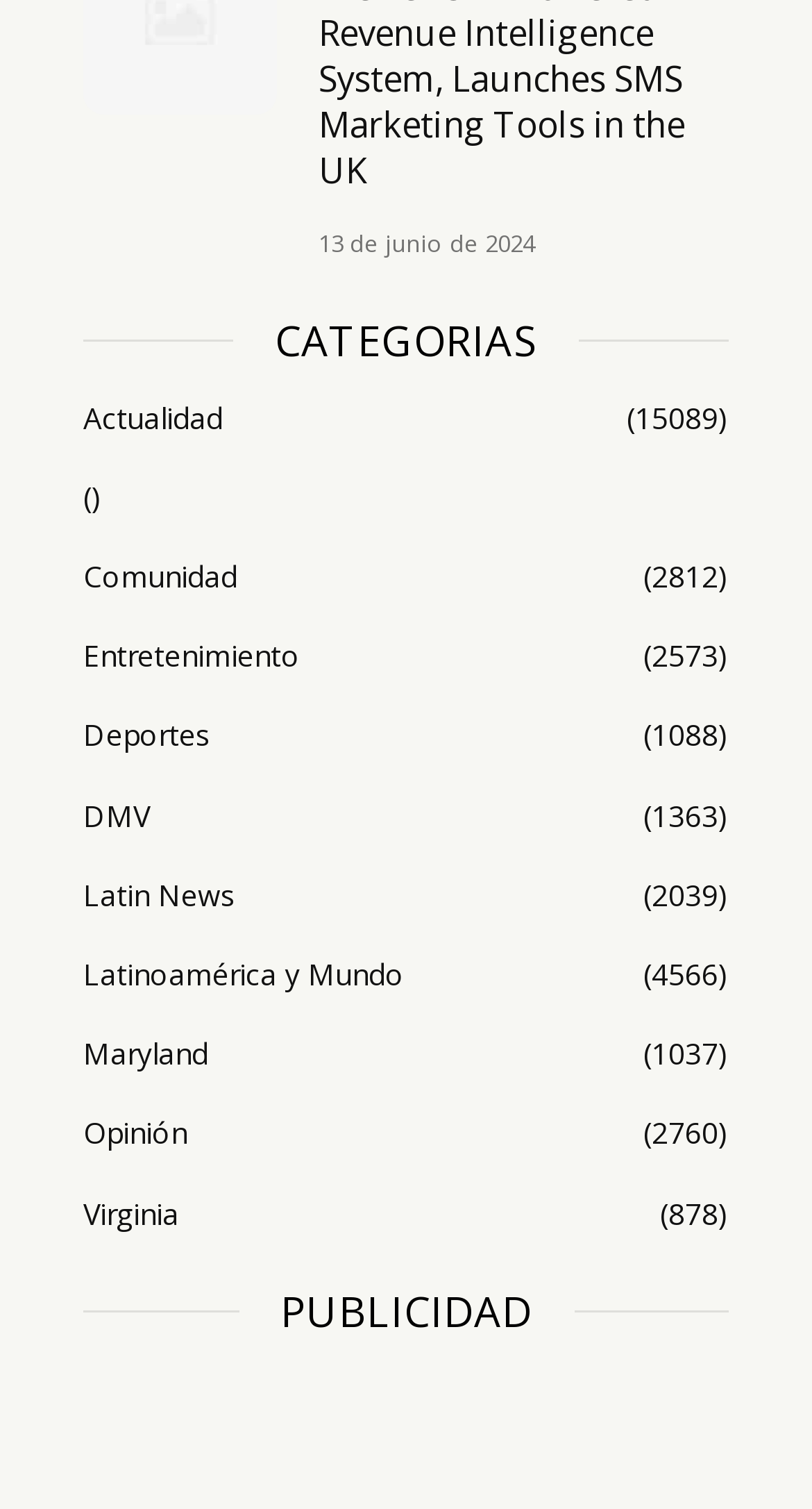Could you provide the bounding box coordinates for the portion of the screen to click to complete this instruction: "read Latin News articles"?

[0.103, 0.581, 0.897, 0.606]